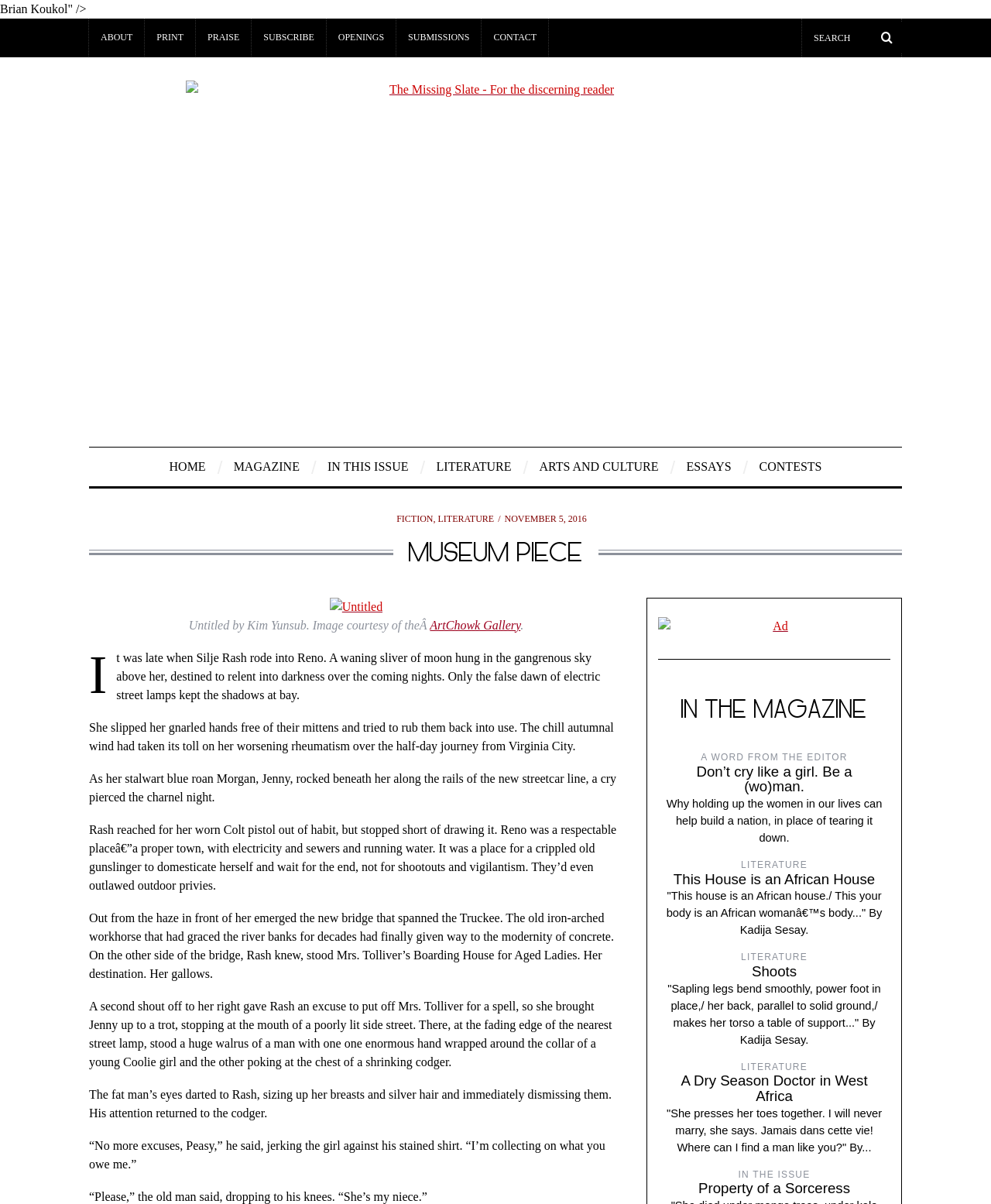What is the theme of the article 'A WORD FROM THE EDITOR'?
Please use the image to provide an in-depth answer to the question.

The article 'A WORD FROM THE EDITOR' has a subtitle 'Why holding up the women in our lives can help build a nation, in place of tearing it down', indicating that the theme of the article is women empowerment and their role in building a nation.